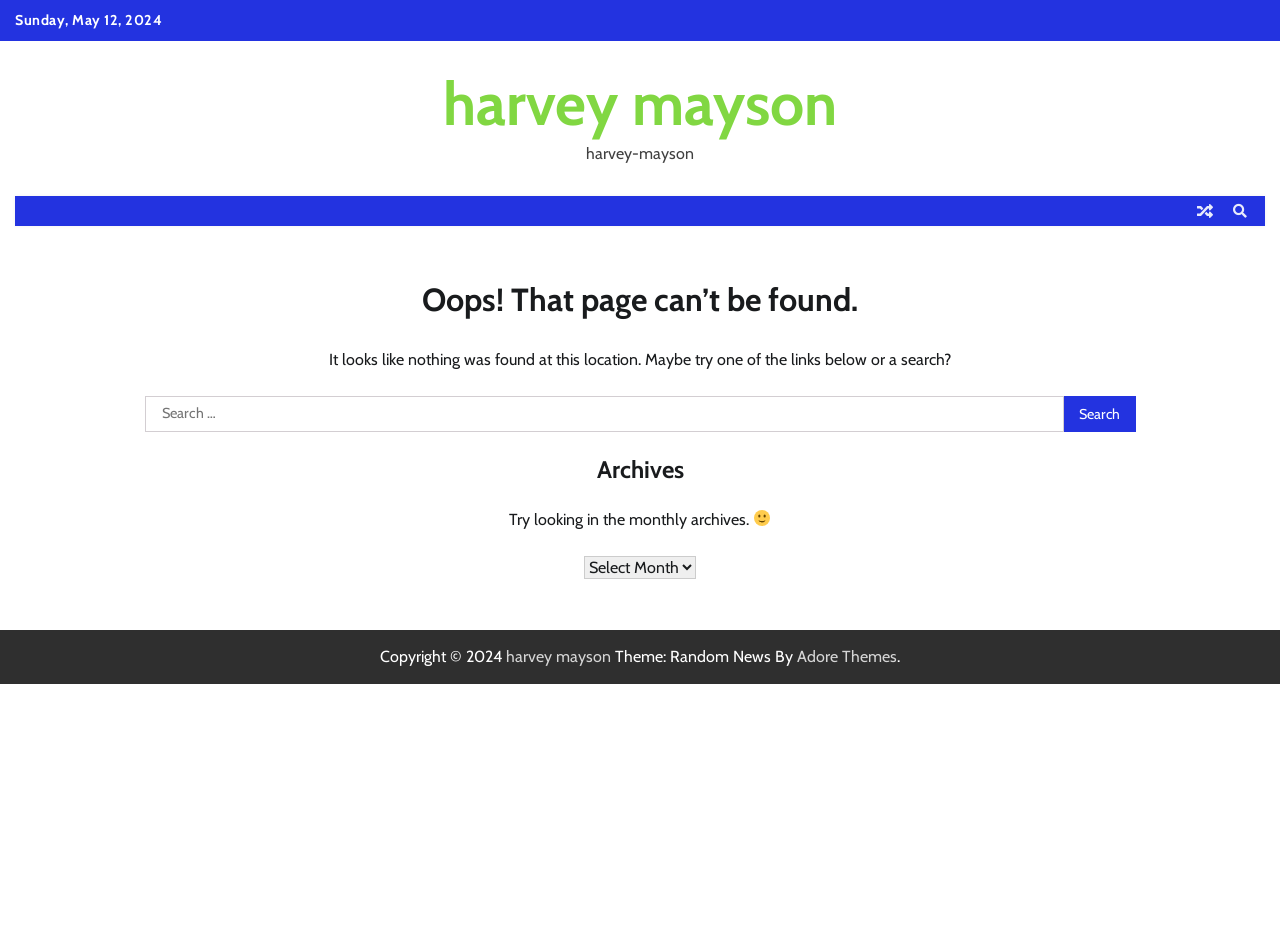What is the copyright year?
Please respond to the question with a detailed and thorough explanation.

The copyright year is mentioned in the footer section as 'Copyright © 2024'.